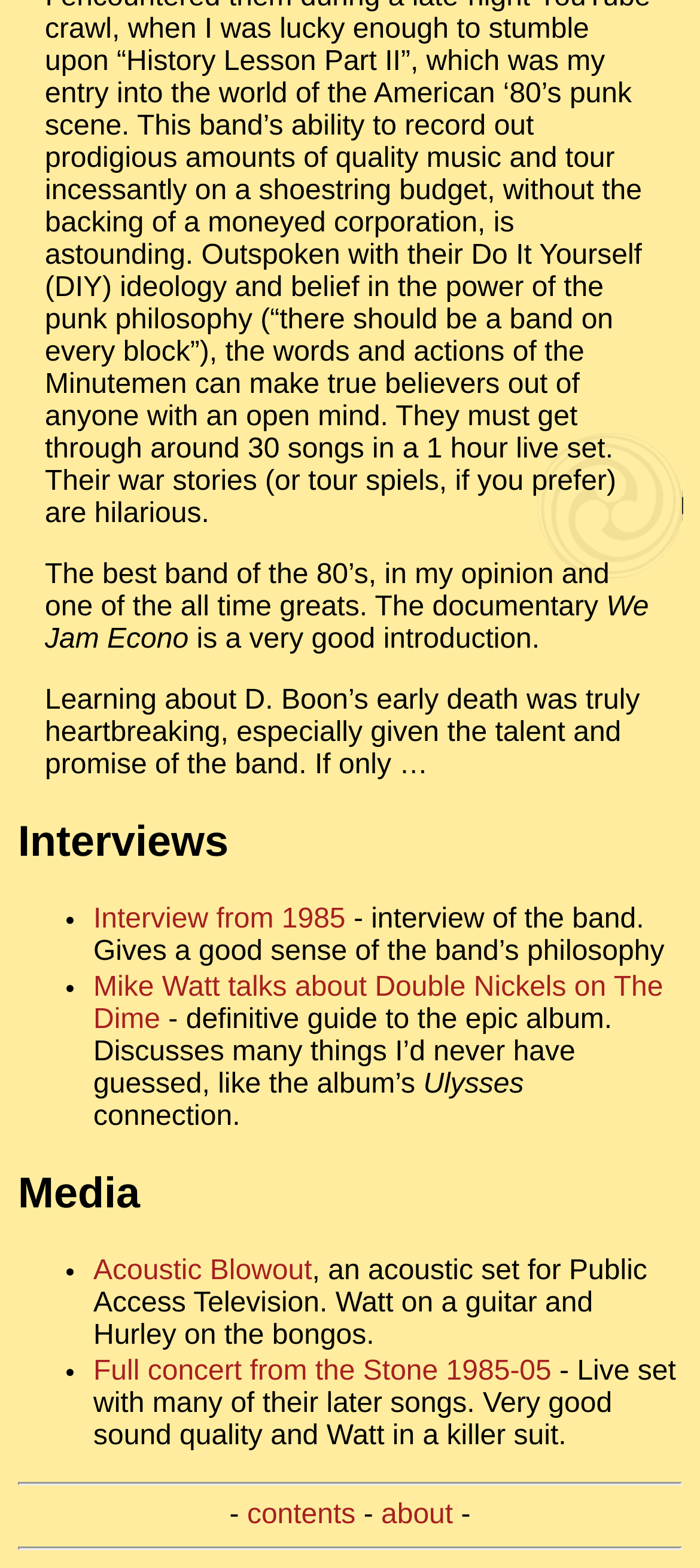Find the UI element described as: "about" and predict its bounding box coordinates. Ensure the coordinates are four float numbers between 0 and 1, [left, top, right, bottom].

[0.544, 0.956, 0.647, 0.975]